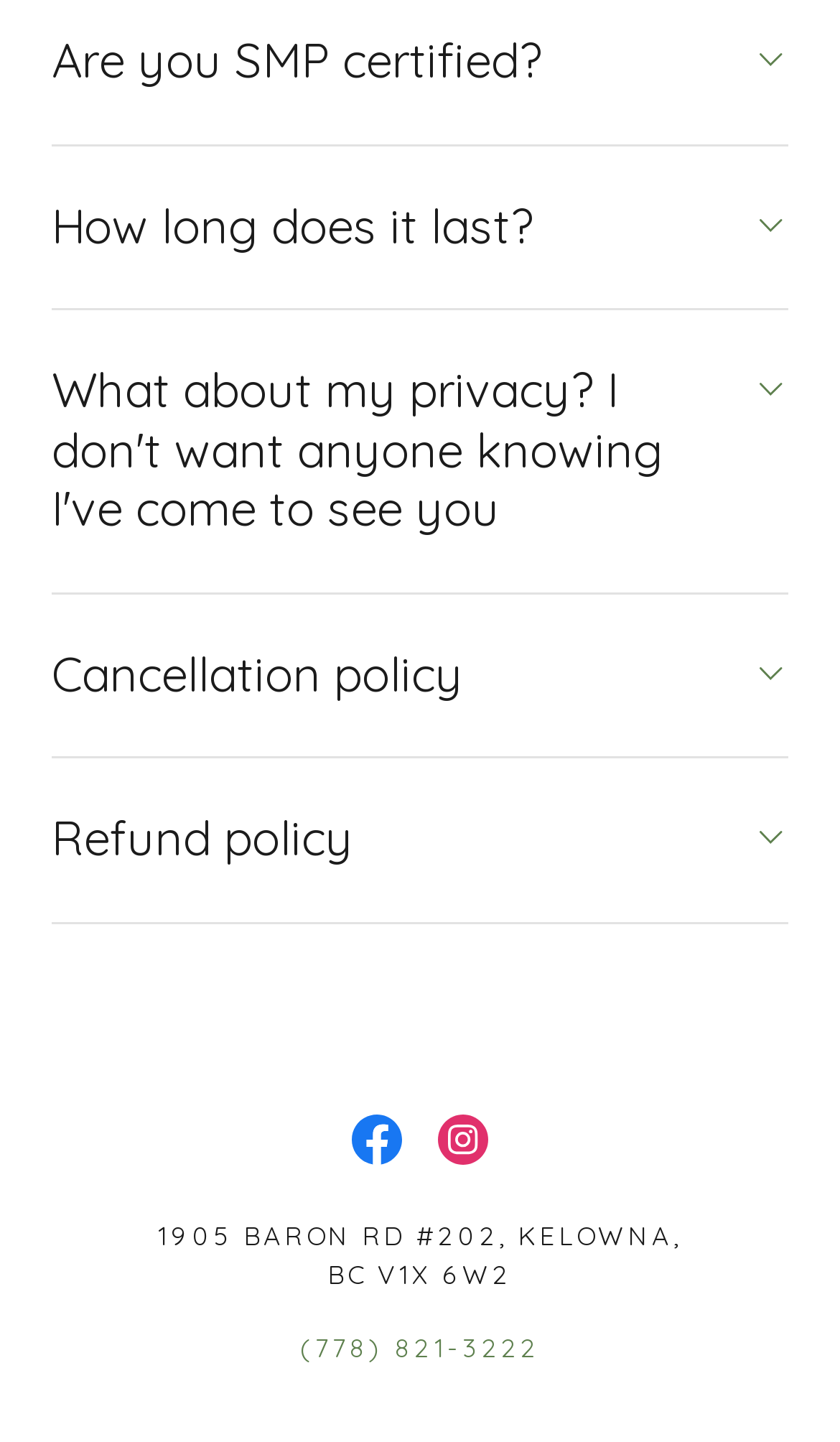What is the certification being referred to?
Based on the screenshot, provide your answer in one word or phrase.

SMP